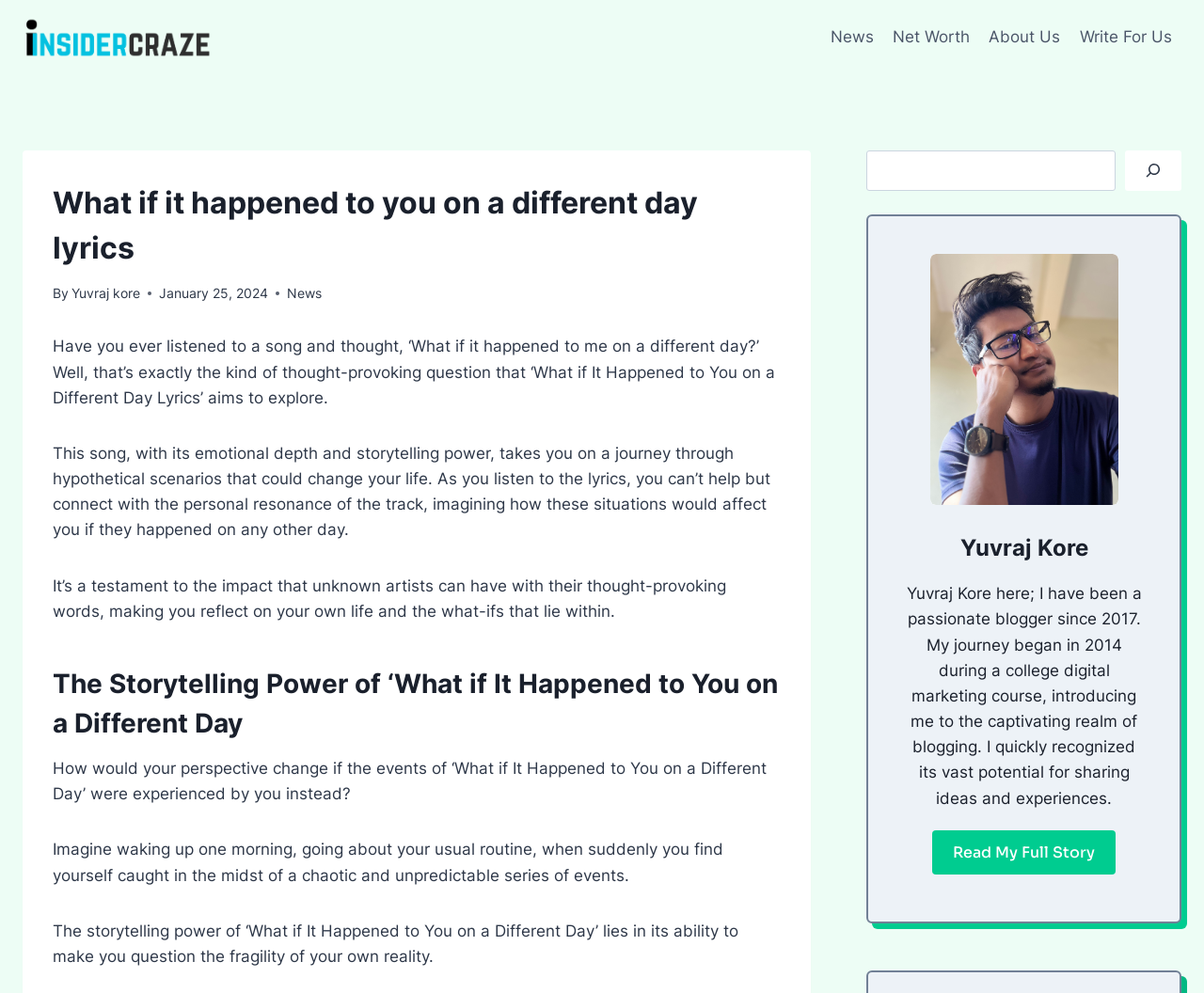Who is the author of the article?
Based on the image content, provide your answer in one word or a short phrase.

Yuvraj Kore